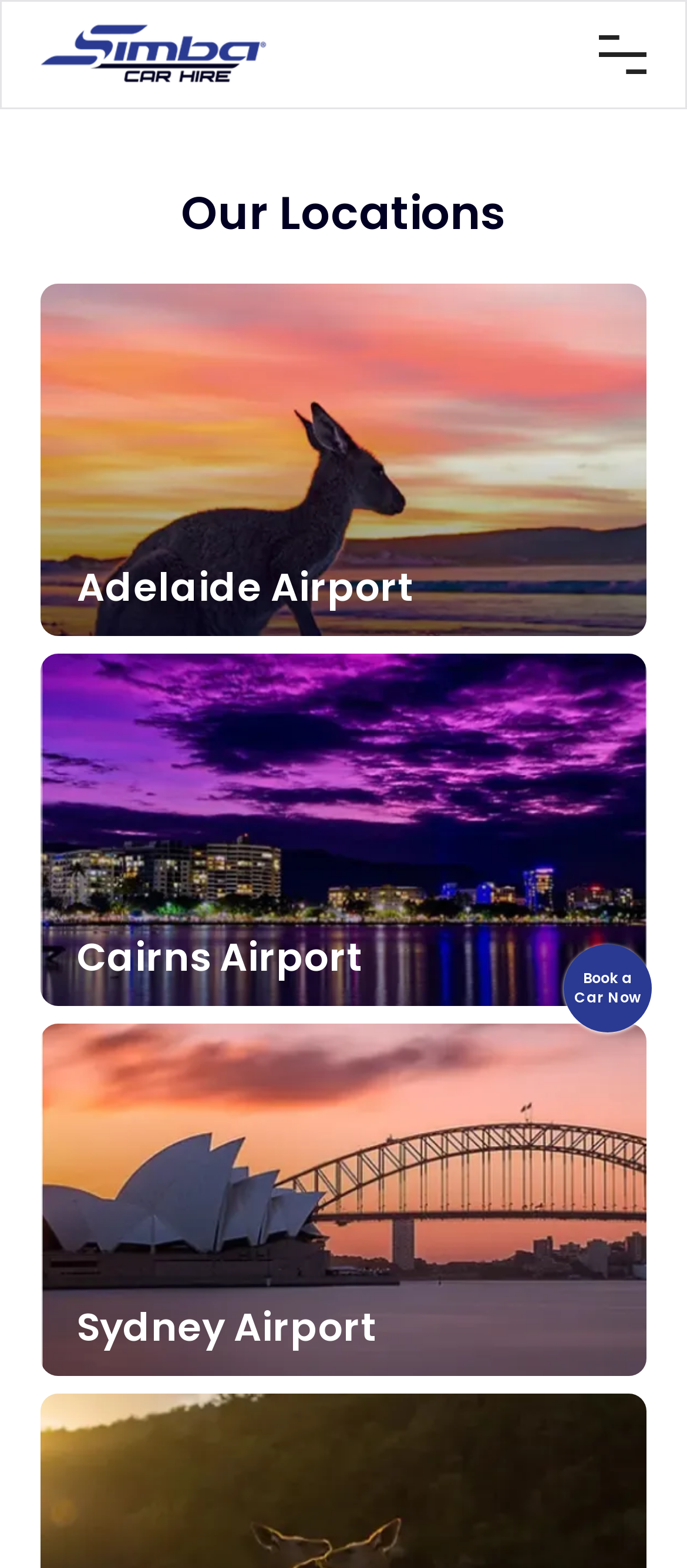What type of image is displayed at the top of the webpage?
Based on the image, answer the question with as much detail as possible.

The image at the top of the webpage is a ShopifyCDN image, which is likely a banner or a hero image that sets the tone for the webpage.